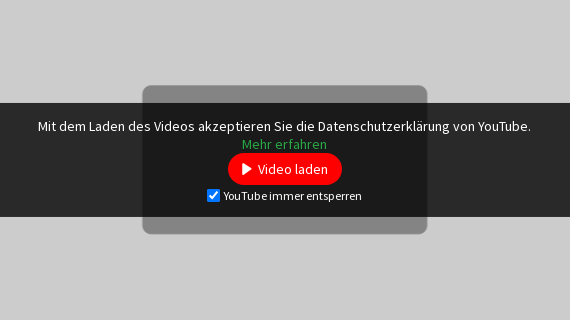Give a thorough and detailed caption for the image.

The image displays a video loading prompt from YouTube, featured on a dark overlay against a light background. At the top, a message states, "Mit dem Laden des Videos akzeptieren Sie die Datenschutzerklärung von YouTube," which translates to "By loading the video, you agree to YouTube's privacy policy." Below the message, a prominent green link labeled "Mehr erfahren" invites users to learn more. 

The center of the overlay showcases a large red button with a white play icon, prompting users to "Video laden," or "Load video." Beneath the button, there is a checkbox labeled "YouTube immer entsperren," meaning "Always unlock YouTube," indicating a setting that allows the user to bypass similar prompts in the future. This interface is designed to ensure users acknowledge privacy considerations while accessing multimedia content on the platform.